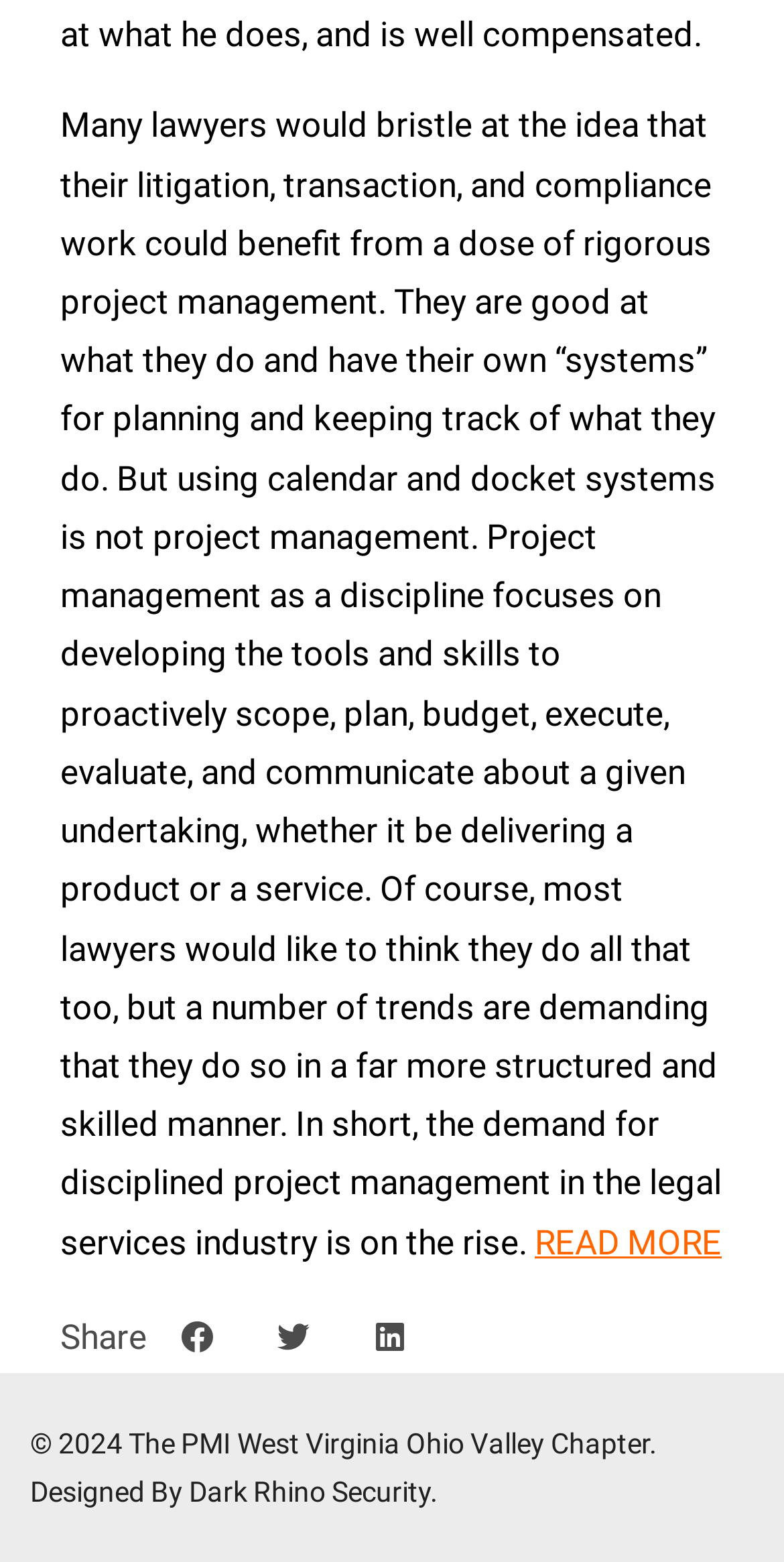Determine the bounding box coordinates for the HTML element described here: "READ MORE".

[0.682, 0.782, 0.921, 0.808]